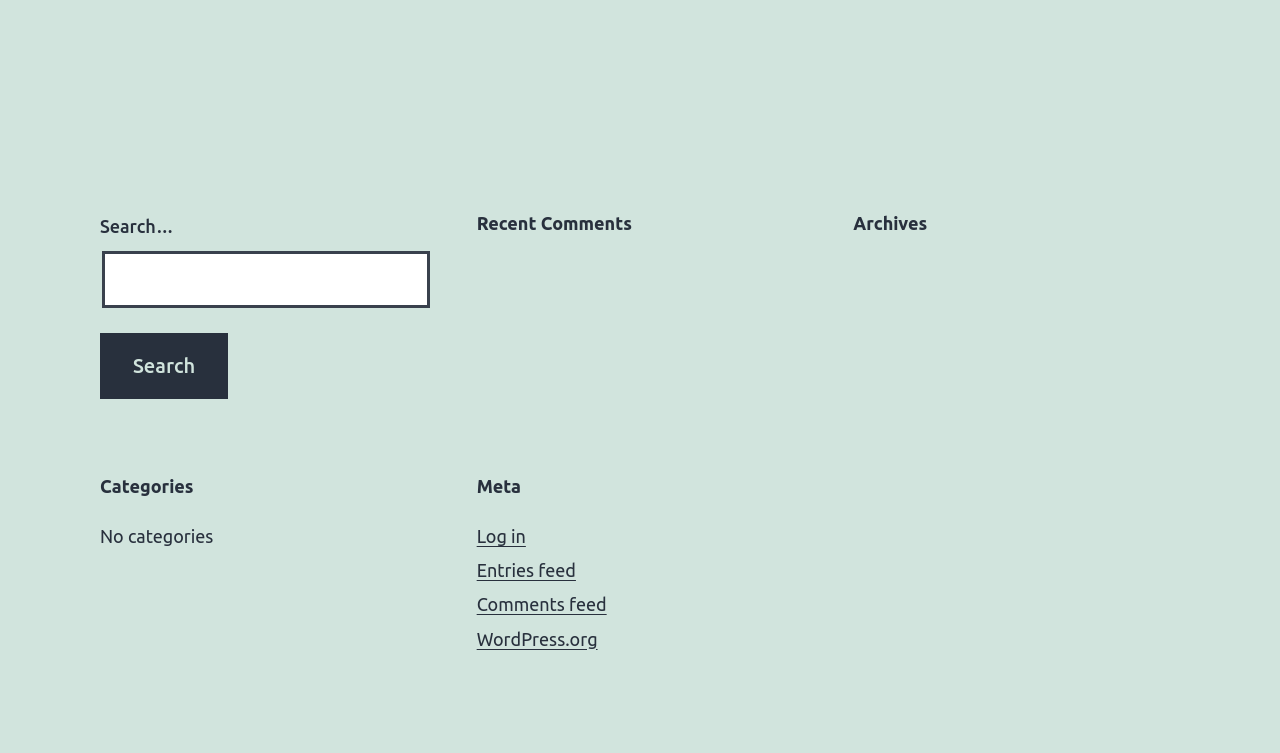What is the current state of the 'Categories' section?
Answer the question with as much detail as you can, using the image as a reference.

The 'Categories' section contains a static text element with the text 'No categories'. This suggests that there are currently no categories available or listed on the webpage.